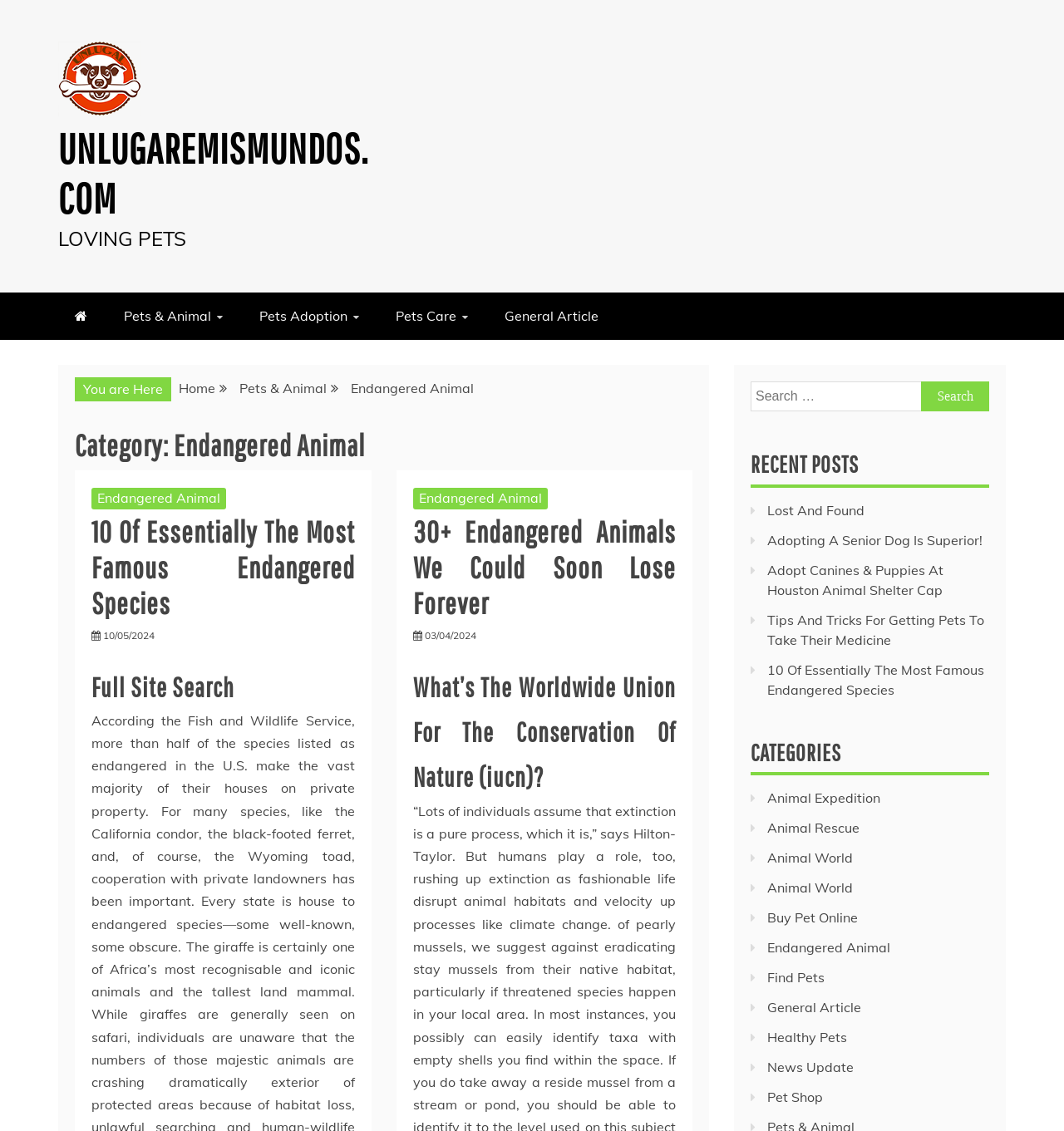Identify the main title of the webpage and generate its text content.

Category: Endangered Animal